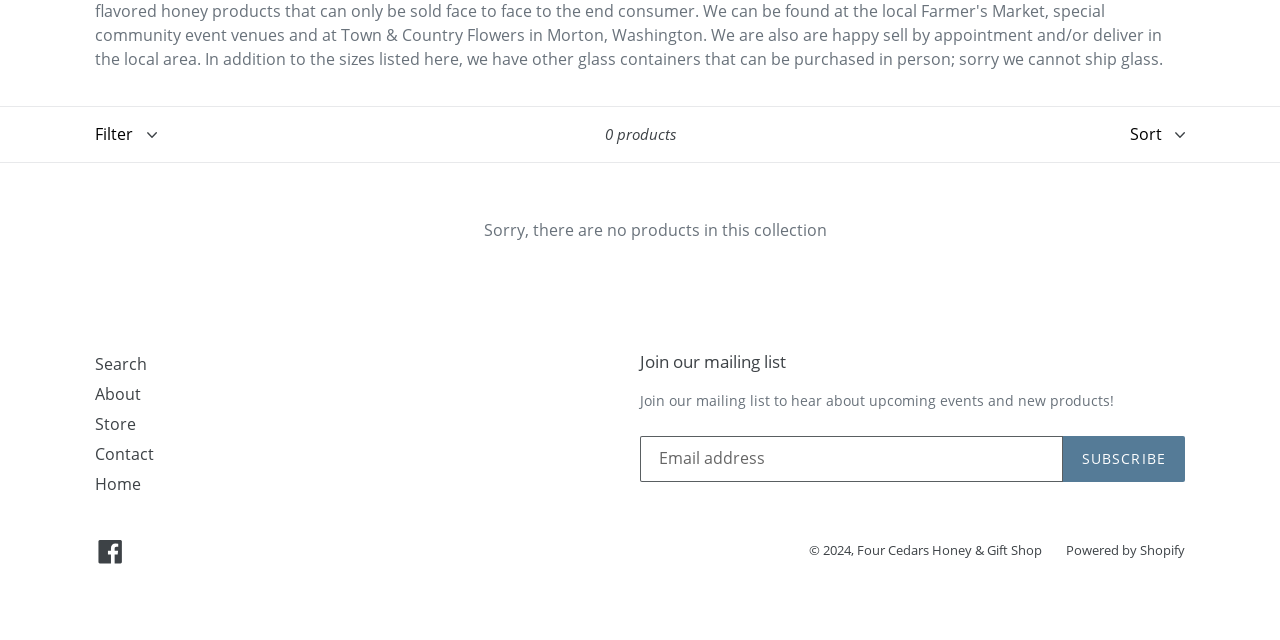Bounding box coordinates are specified in the format (top-left x, top-left y, bottom-right x, bottom-right y). All values are floating point numbers bounded between 0 and 1. Please provide the bounding box coordinate of the region this sentence describes: Home

[0.074, 0.739, 0.11, 0.773]